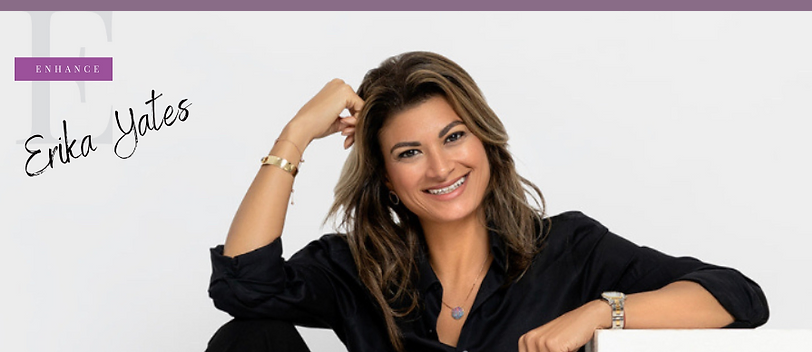What is the background tone of the image?
Answer briefly with a single word or phrase based on the image.

Light neutral